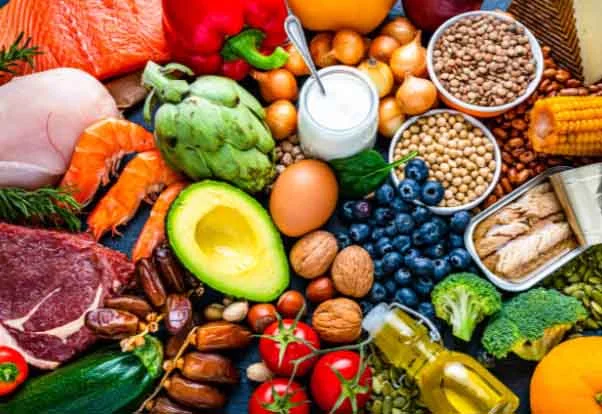Please examine the image and answer the question with a detailed explanation:
What do nuts and seeds add to the diet?

The presence of nuts and seeds in the image emphasizes their contribution to a balanced diet by providing healthy fats and antioxidants, which are essential for maintaining overall health and preventing diseases.